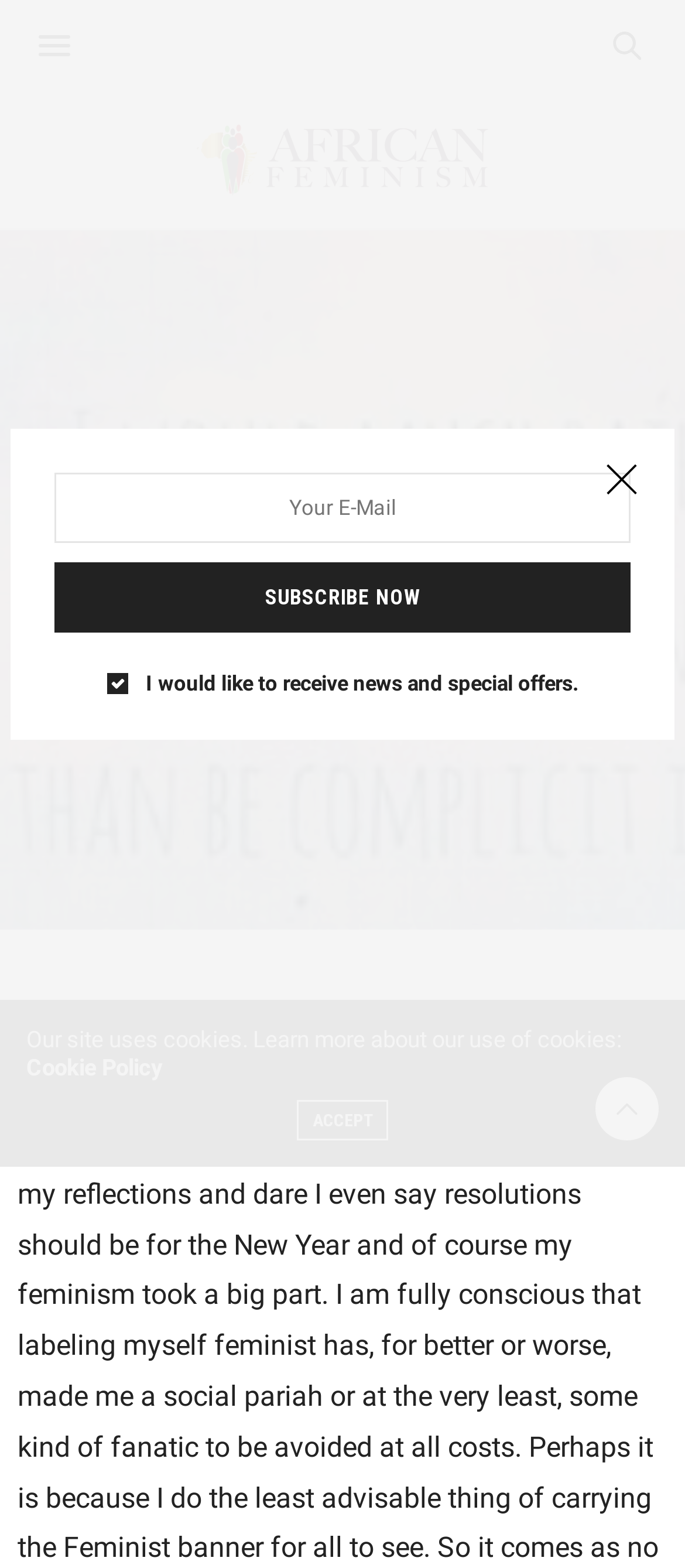Show the bounding box coordinates for the element that needs to be clicked to execute the following instruction: "Close the popup". Provide the coordinates in the form of four float numbers between 0 and 1, i.e., [left, top, right, bottom].

[0.856, 0.284, 0.959, 0.329]